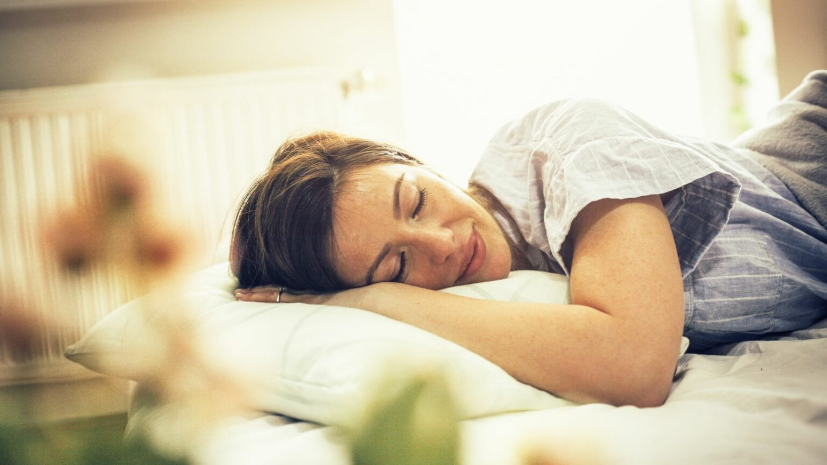Convey a detailed narrative of what is depicted in the image.

This serene image captures a woman peacefully sleeping on her side, resting her head on a soft pillow. The gentle light filtering through the window creates a warm and inviting atmosphere, enhancing the sense of tranquility. Her relaxed expression suggests a restful night and the comfort of home. In the foreground, blurred elements of plants add a touch of nature, further emphasizing the coziness of the setting. This visual serves as an inspiration for a romantic good morning greeting, encapsulating the essence of warmth and affection that can brighten the day for a loved one. Perfect for sharing heartfelt sentiments, such images remind us of the importance of starting the day with love and care.